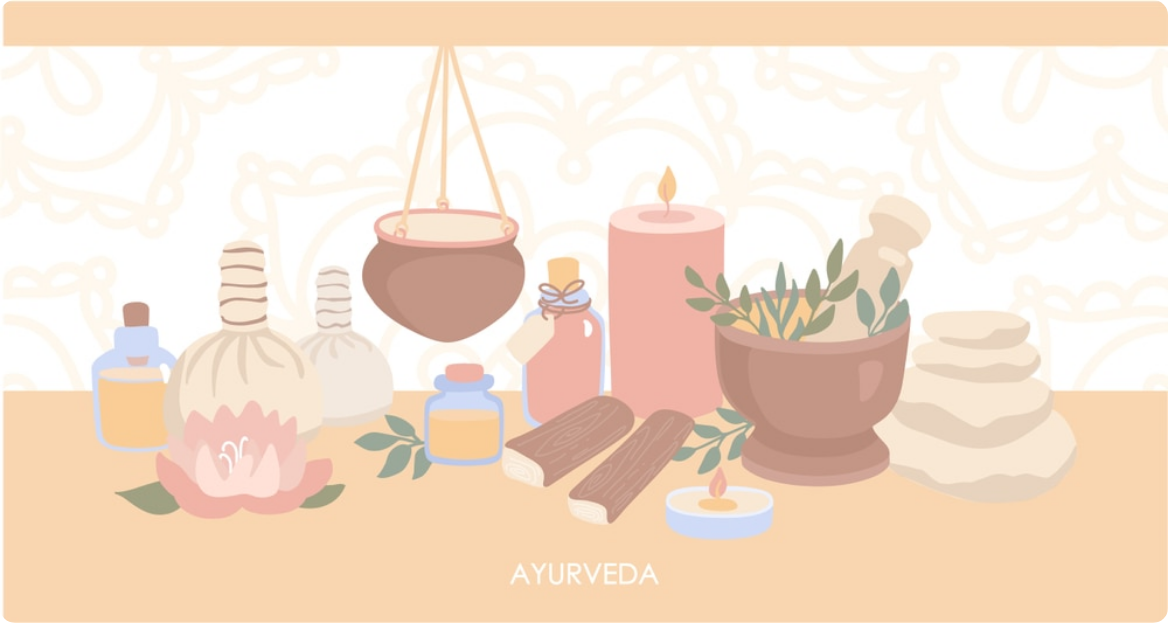What type of materials are often used in Ayurvedic treatments?
Based on the visual content, answer with a single word or a brief phrase.

Natural materials